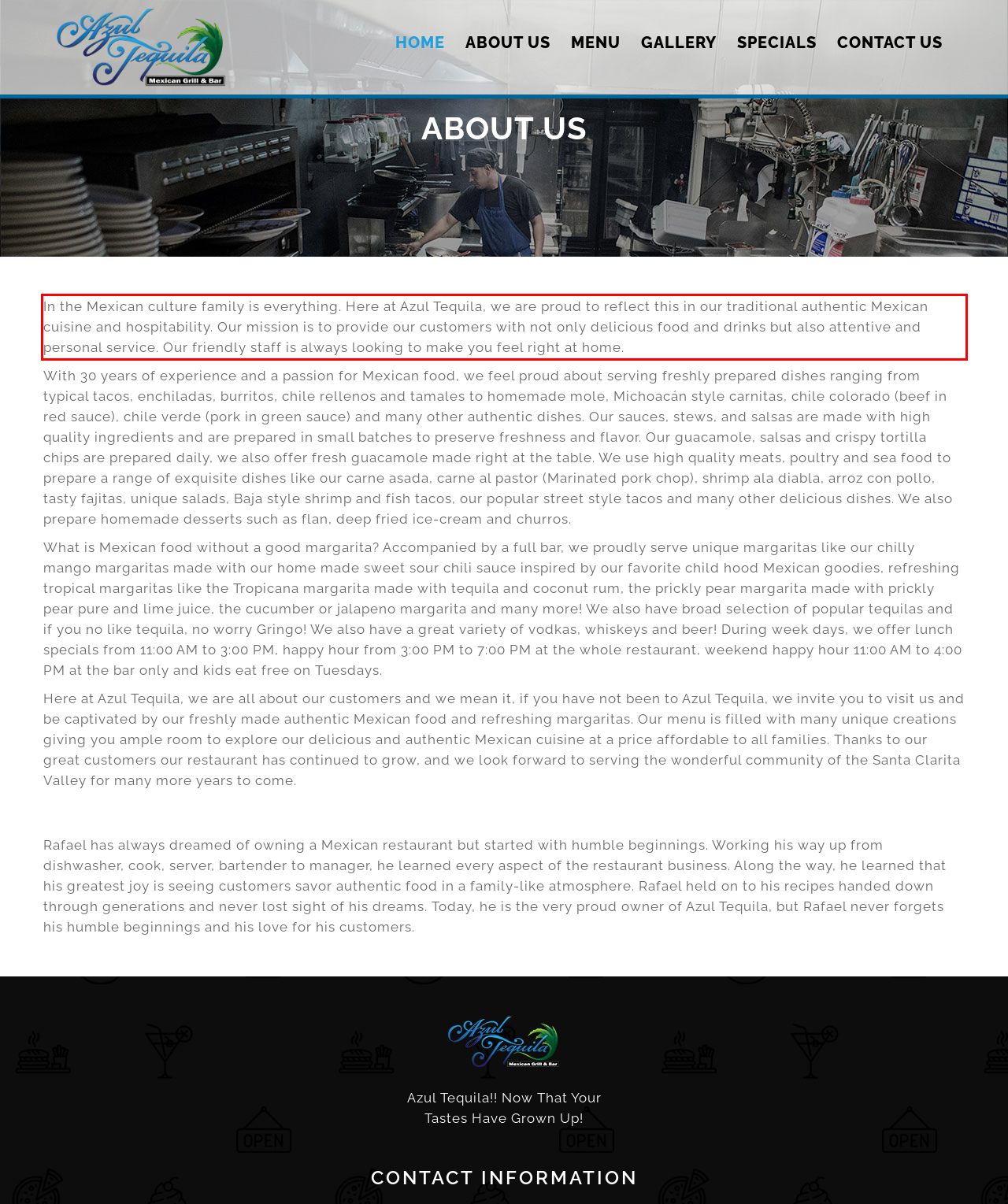Inspect the webpage screenshot that has a red bounding box and use OCR technology to read and display the text inside the red bounding box.

In the Mexican culture family is everything. Here at Azul Tequila, we are proud to reflect this in our traditional authentic Mexican cuisine and hospitability. Our mission is to provide our customers with not only delicious food and drinks but also attentive and personal service. Our friendly staff is always looking to make you feel right at home.